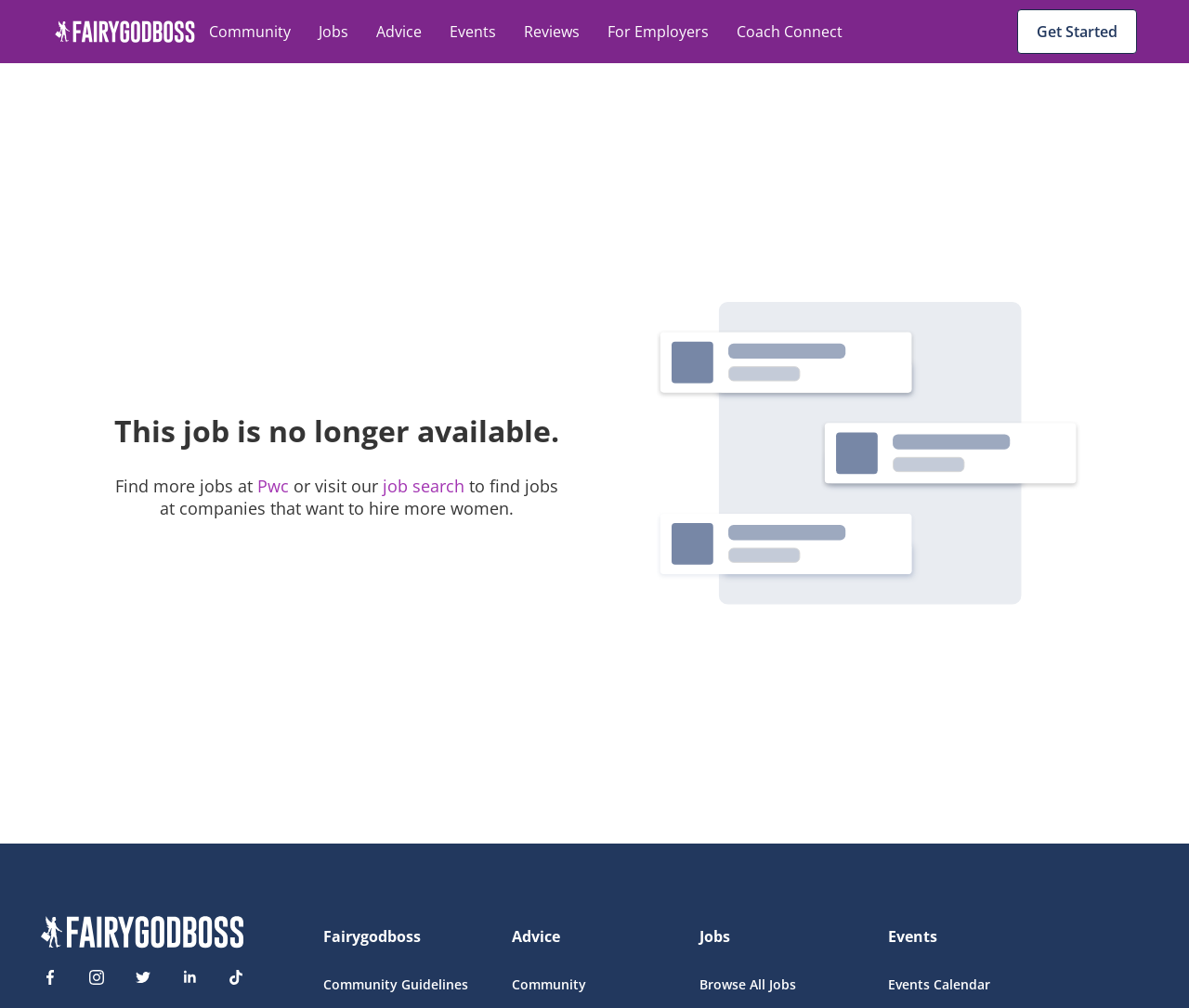Provide the bounding box coordinates for the area that should be clicked to complete the instruction: "Browse all jobs".

[0.589, 0.968, 0.728, 0.985]